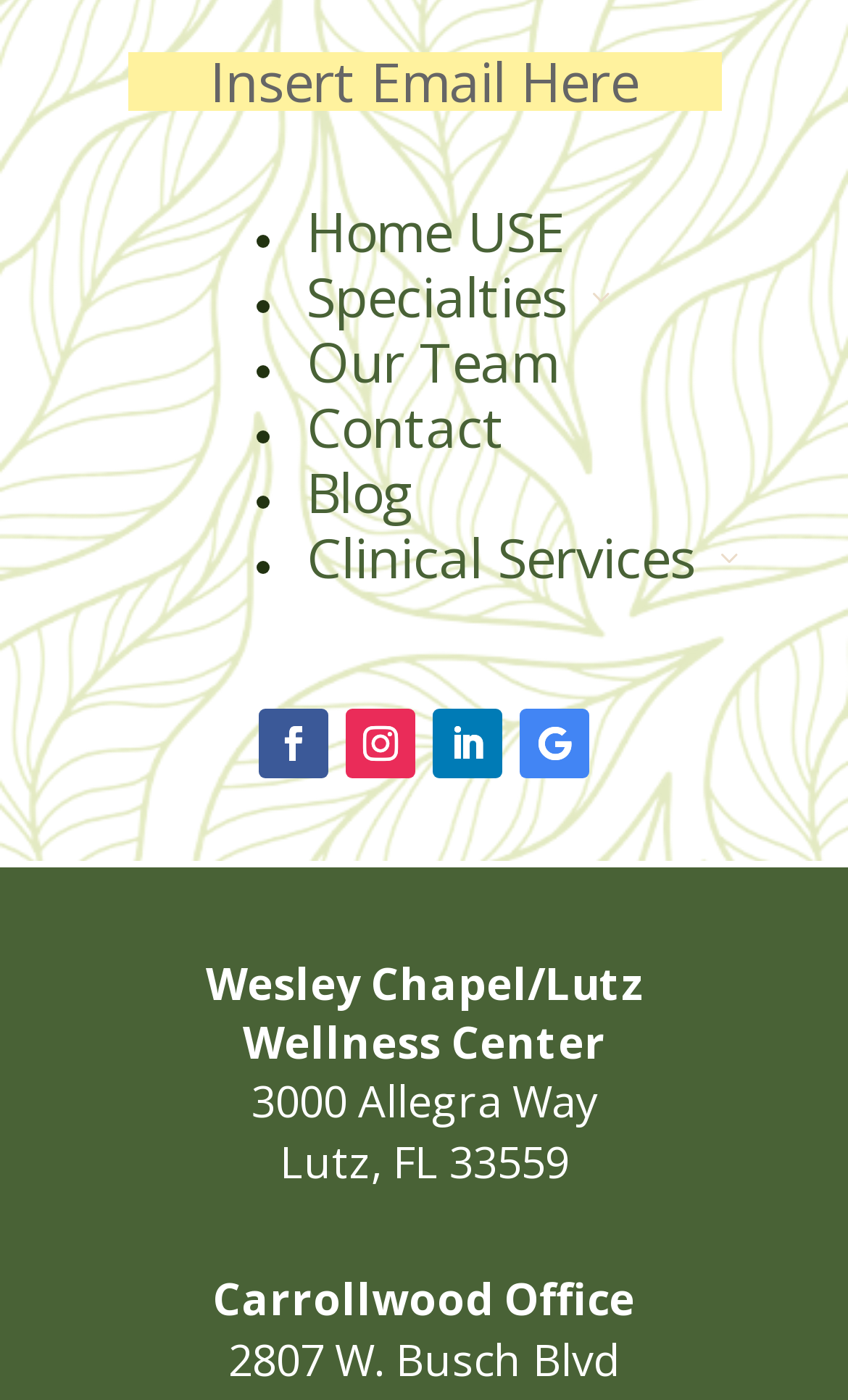Locate the bounding box coordinates of the element to click to perform the following action: 'Go to Our Team'. The coordinates should be given as four float values between 0 and 1, in the form of [left, top, right, bottom].

[0.362, 0.231, 0.659, 0.284]